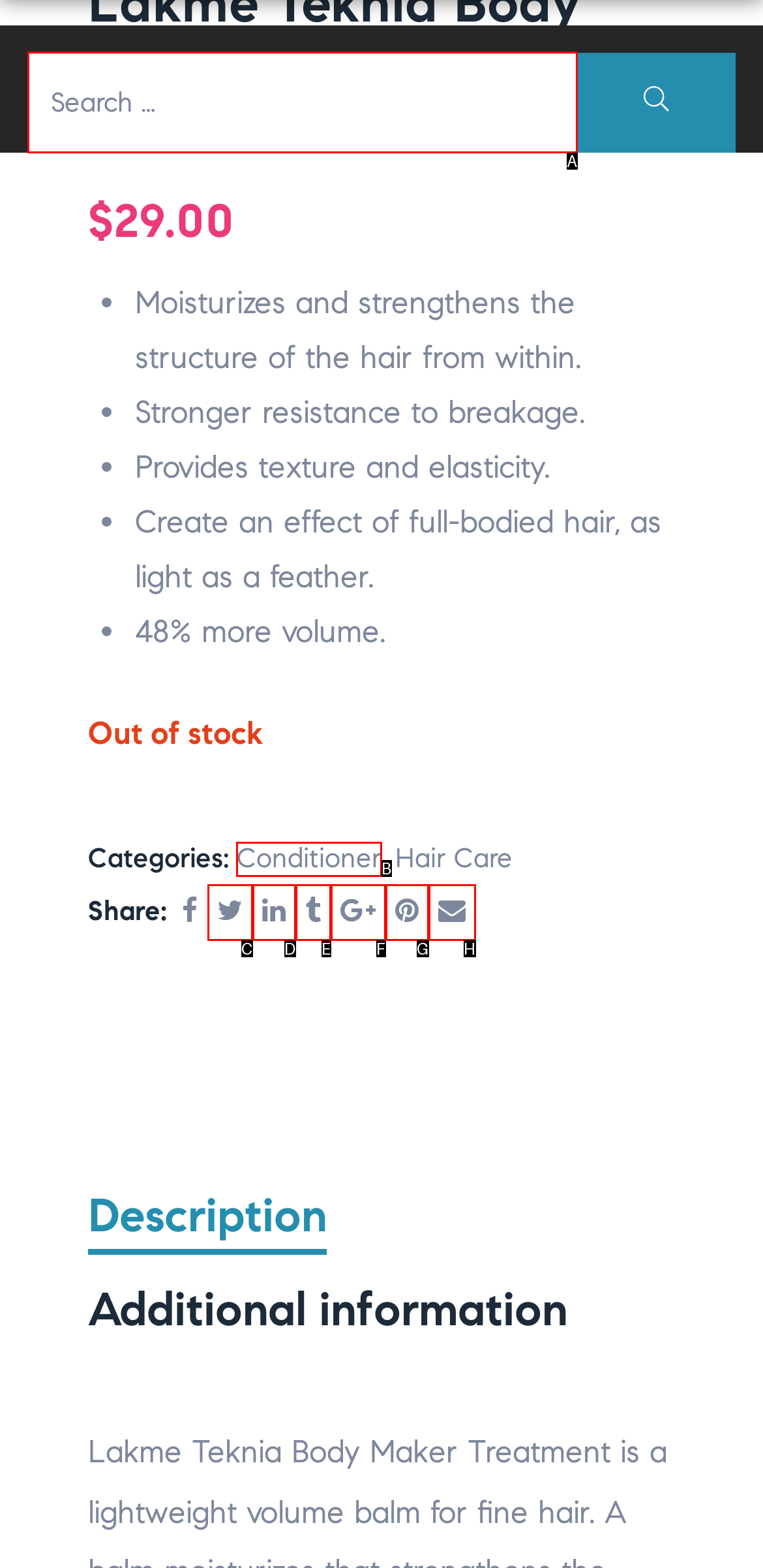Indicate the UI element to click to perform the task: Click on the 'Conditioner' category. Reply with the letter corresponding to the chosen element.

B